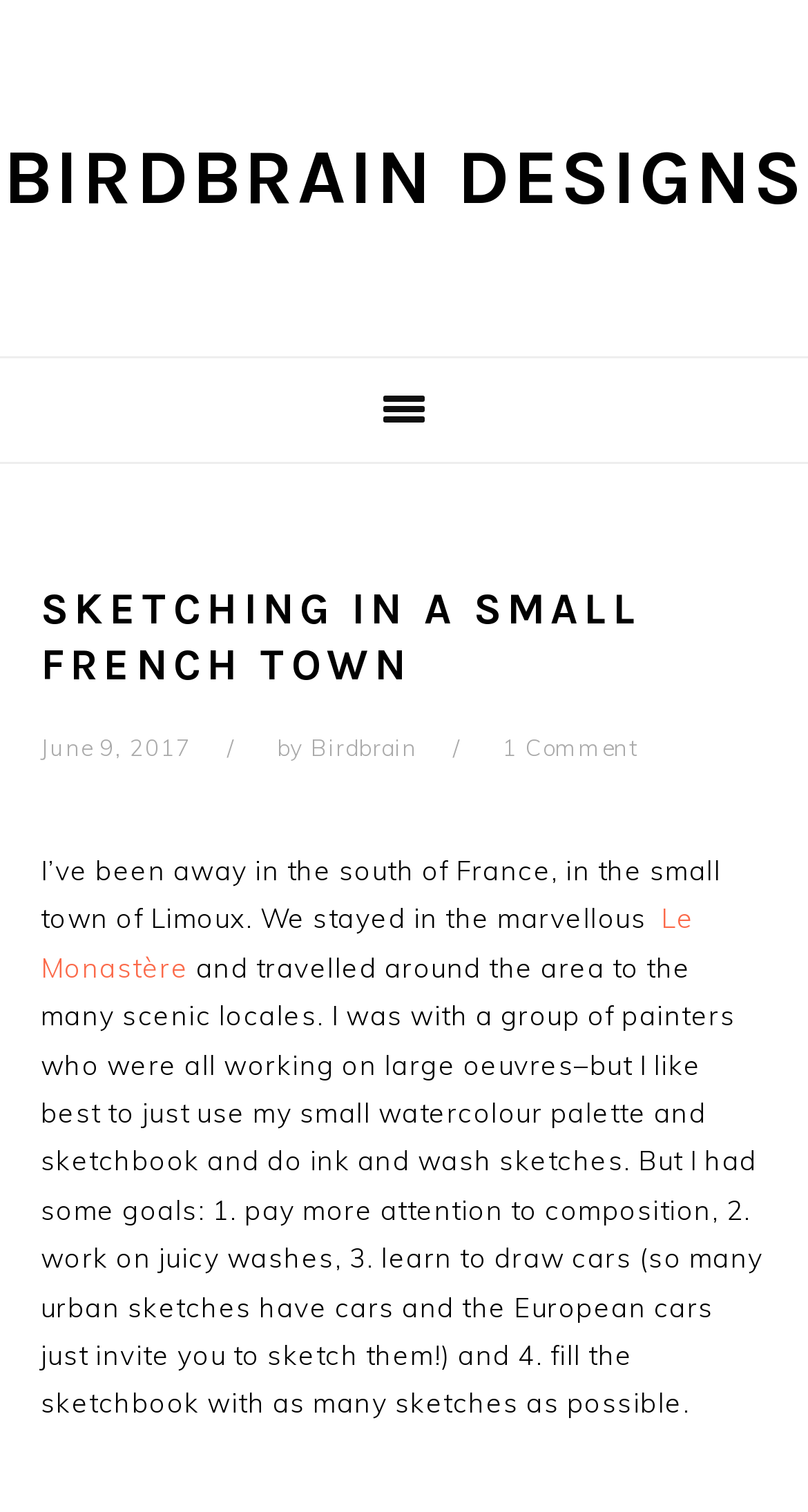Identify the bounding box for the UI element that is described as follows: "Birdbrain".

[0.385, 0.485, 0.517, 0.504]